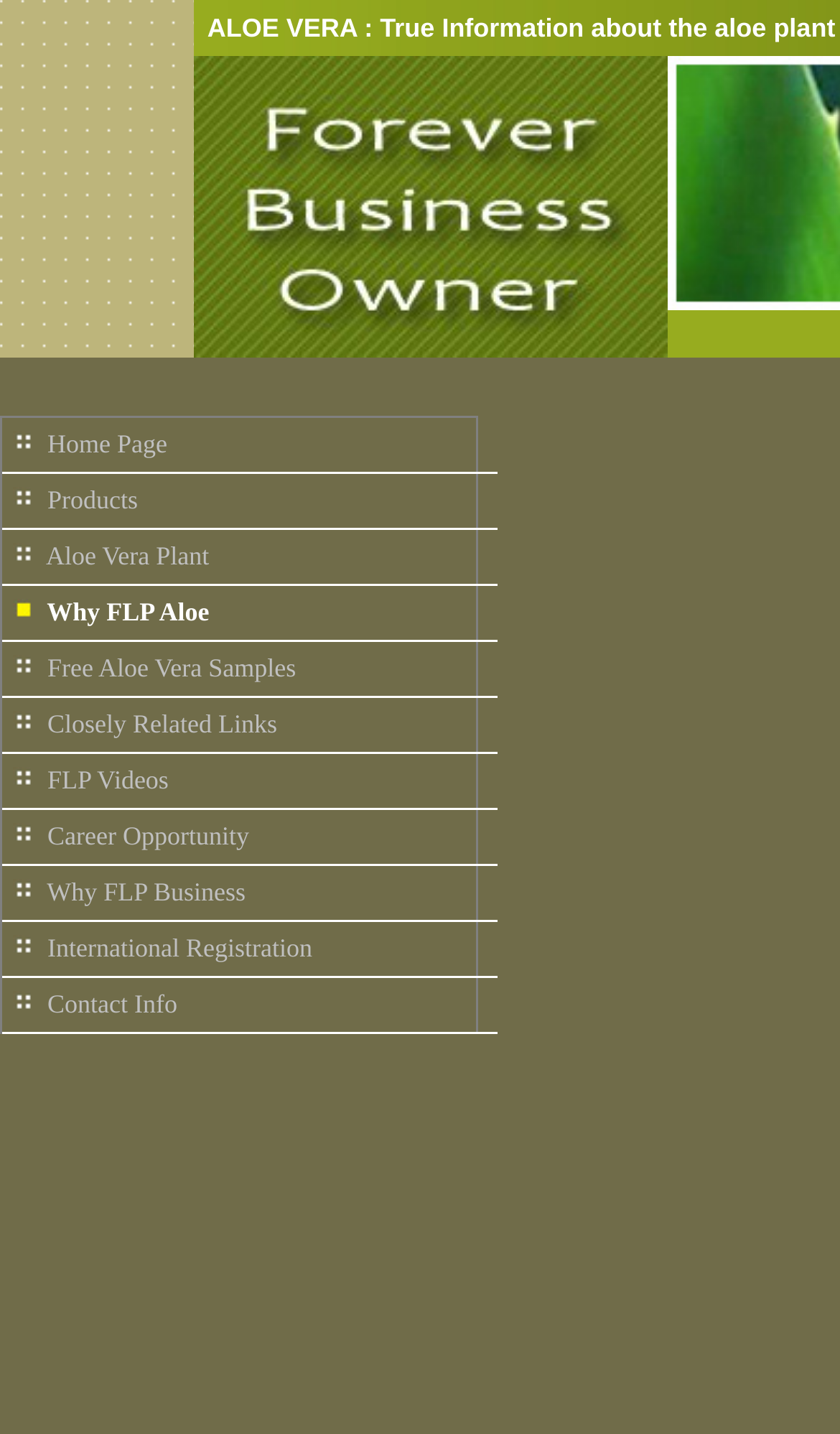Provide the bounding box coordinates of the area you need to click to execute the following instruction: "Search by expertise, name or affiliation".

None